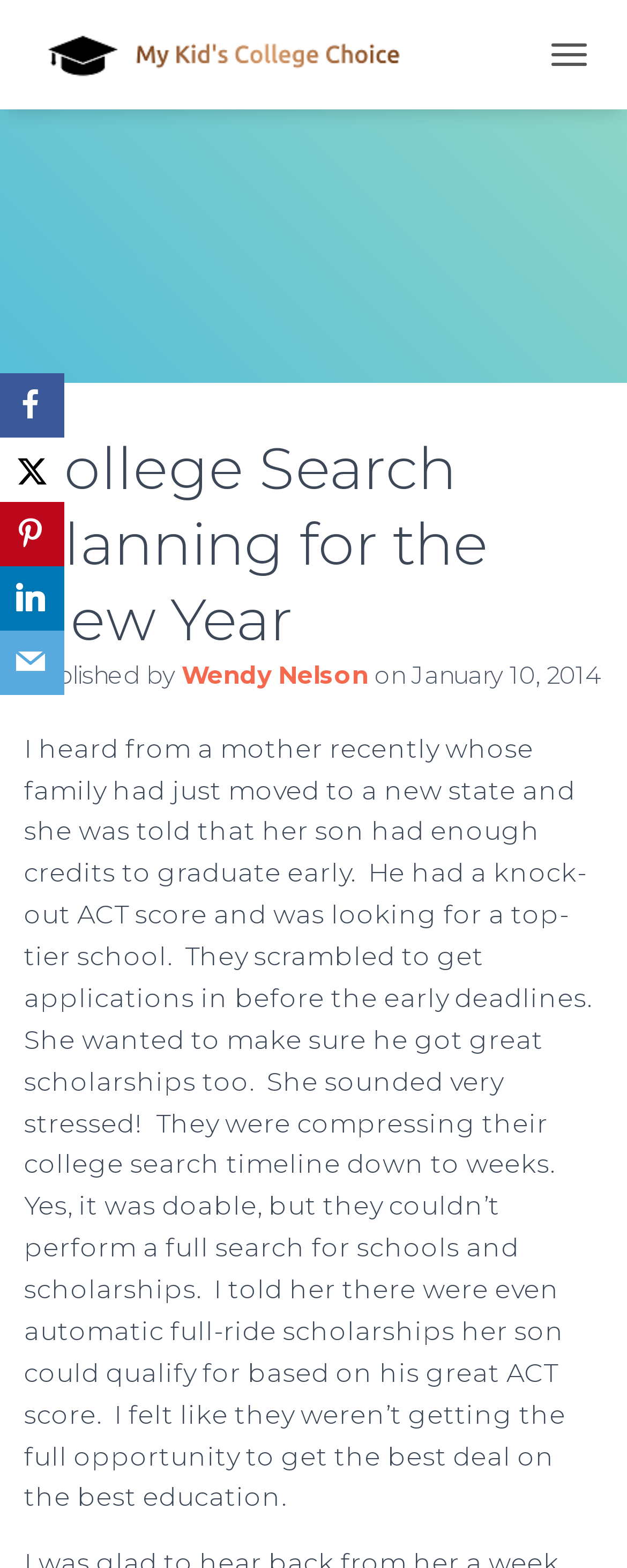Respond with a single word or short phrase to the following question: 
How many social media links are available?

5